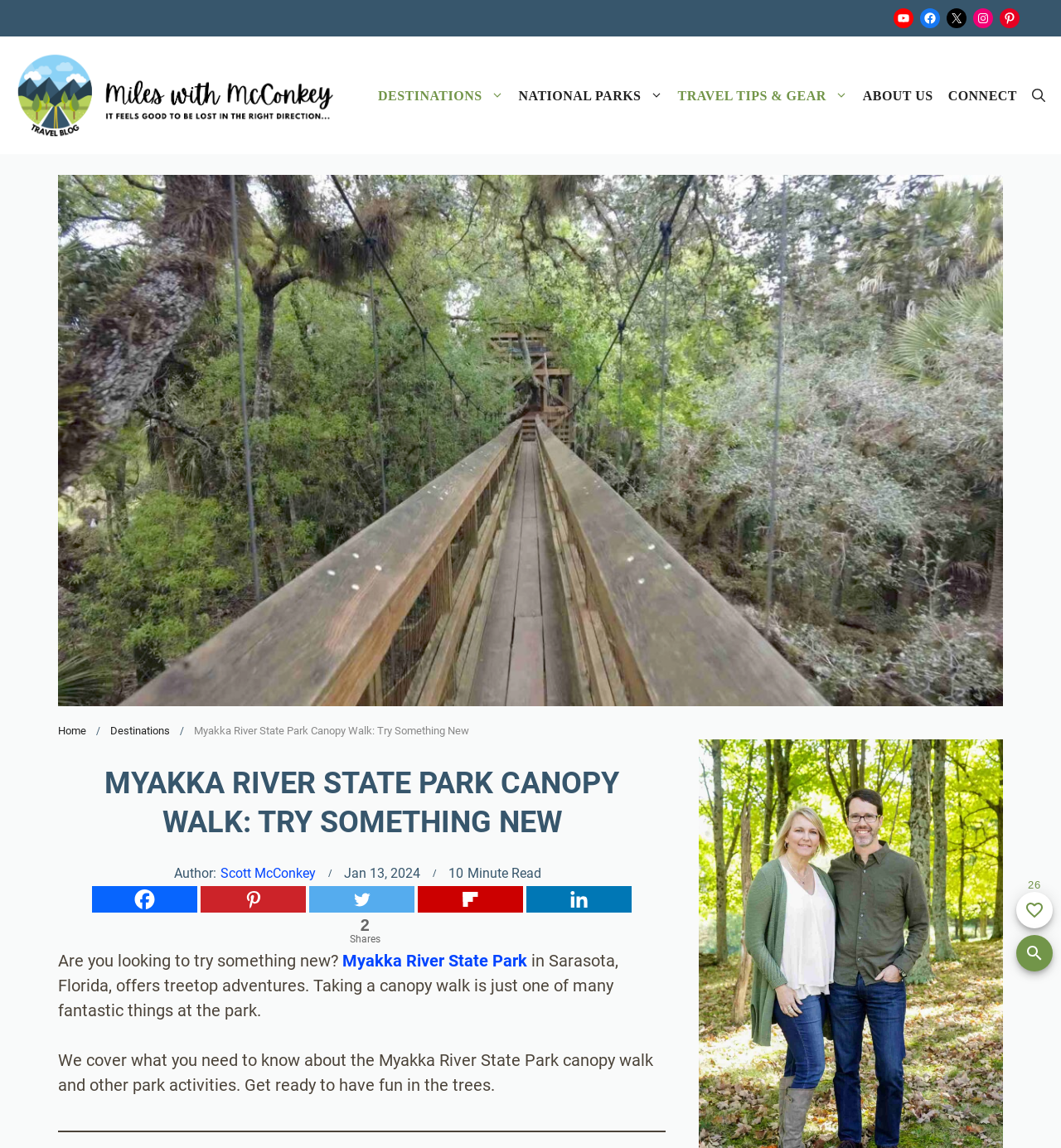Identify and provide the title of the webpage.

MYAKKA RIVER STATE PARK CANOPY WALK: TRY SOMETHING NEW